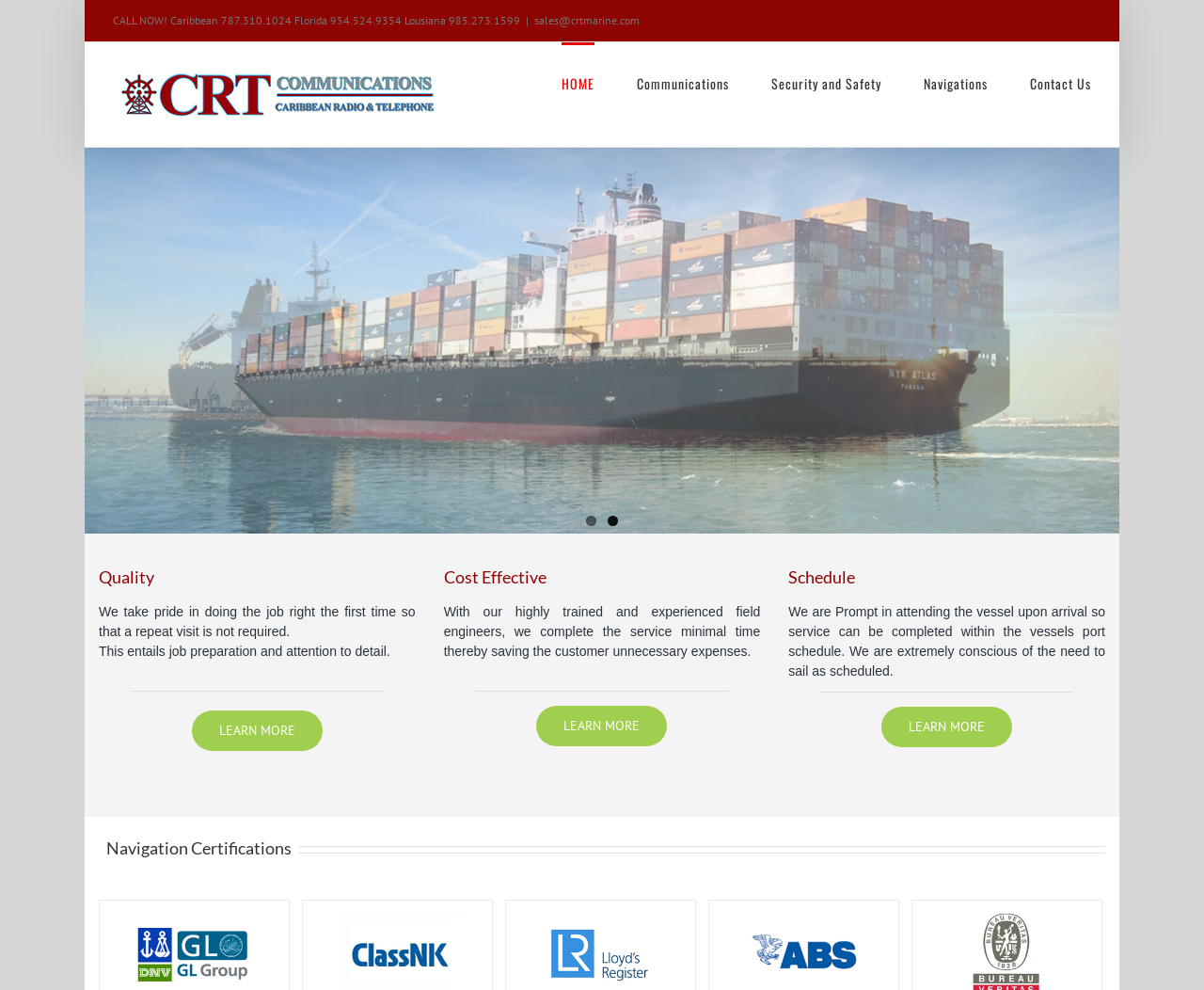What is the company's approach to scheduling?
Ensure your answer is thorough and detailed.

The webpage states that the company is prompt in attending the vessel upon arrival, so service can be completed within the vessel's port schedule.